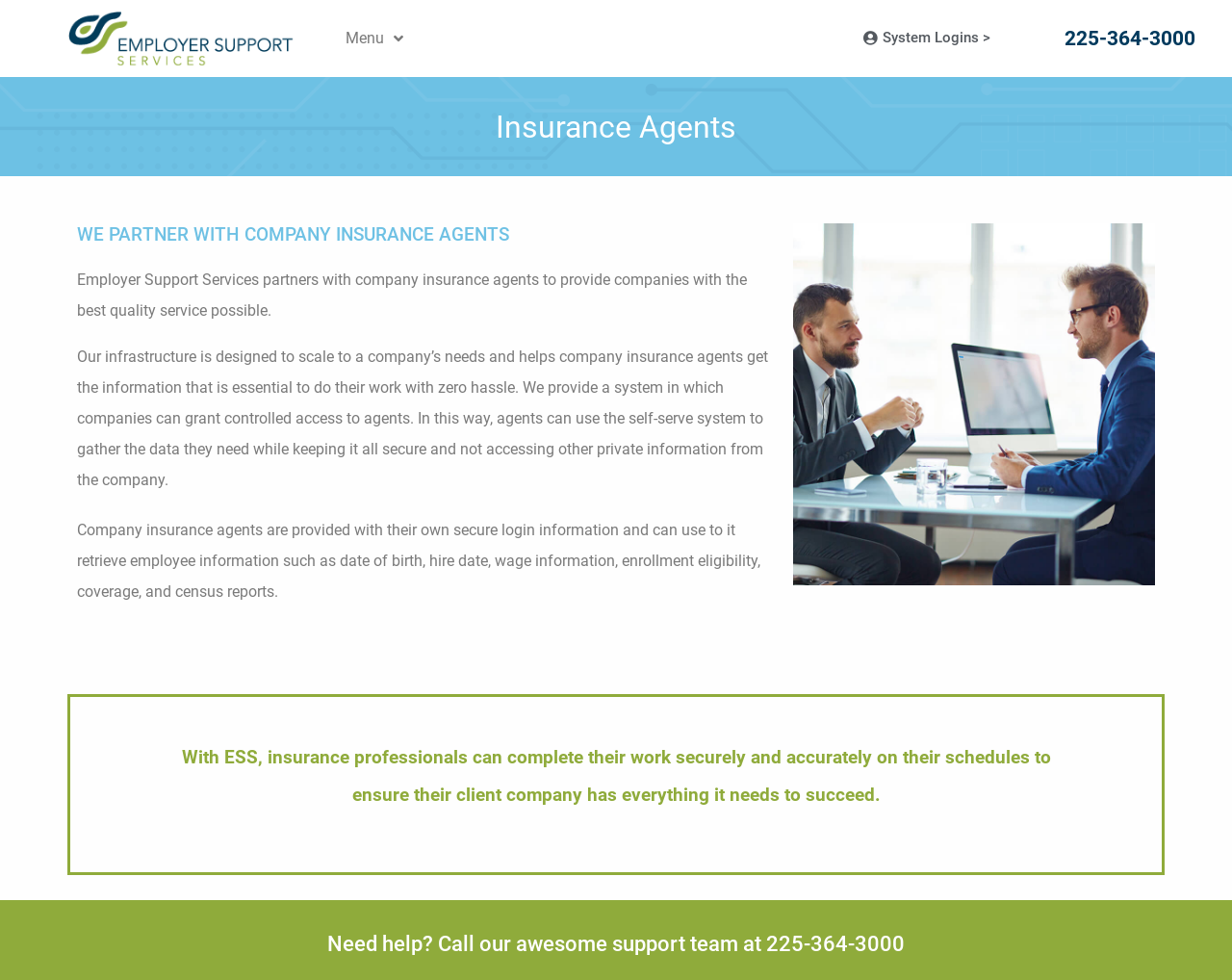From the webpage screenshot, predict the bounding box of the UI element that matches this description: "Back to top".

None